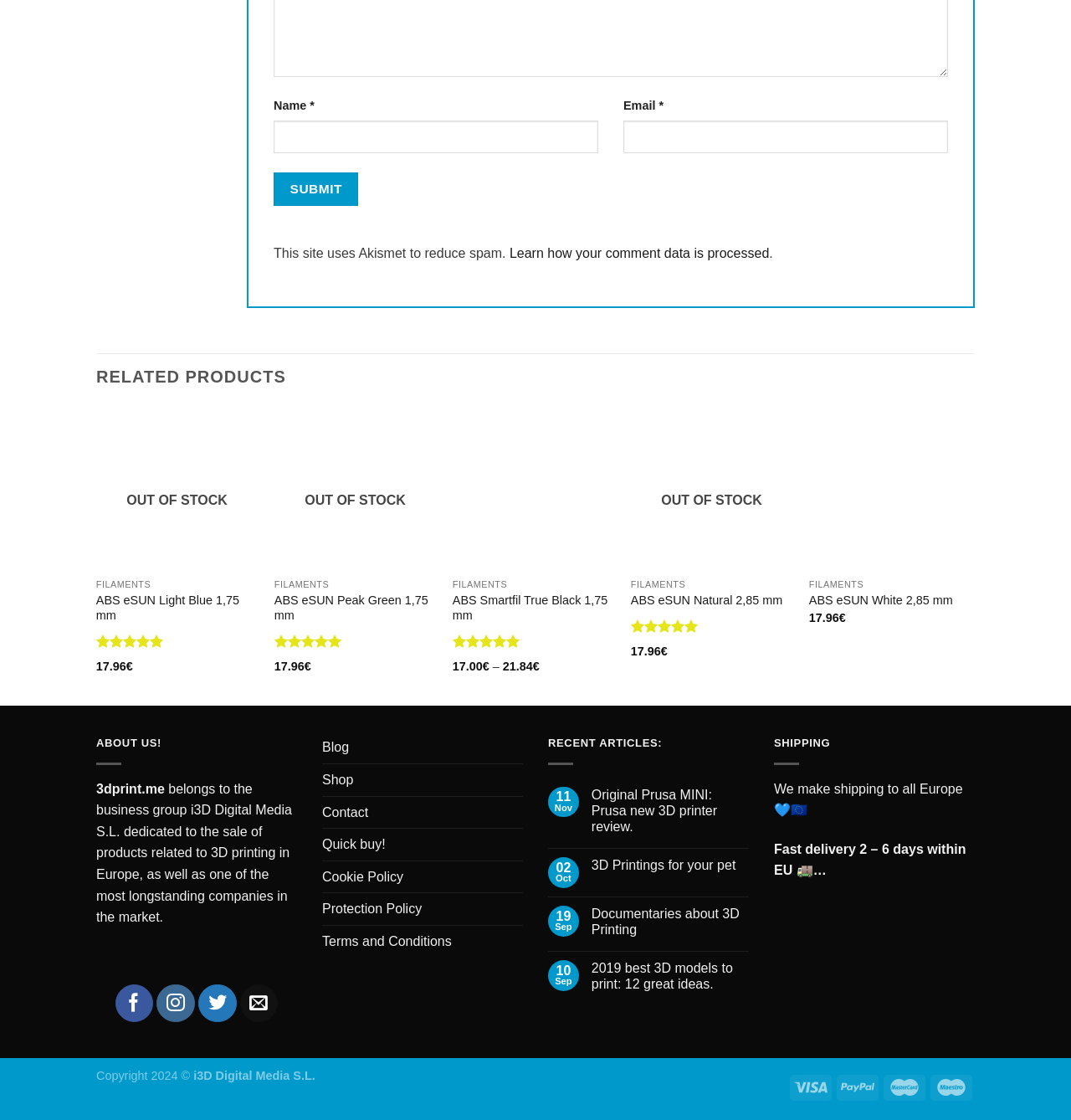Identify the bounding box coordinates for the UI element described as follows: Cookie Policy. Use the format (top-left x, top-left y, bottom-right x, bottom-right y) and ensure all values are floating point numbers between 0 and 1.

[0.301, 0.769, 0.377, 0.797]